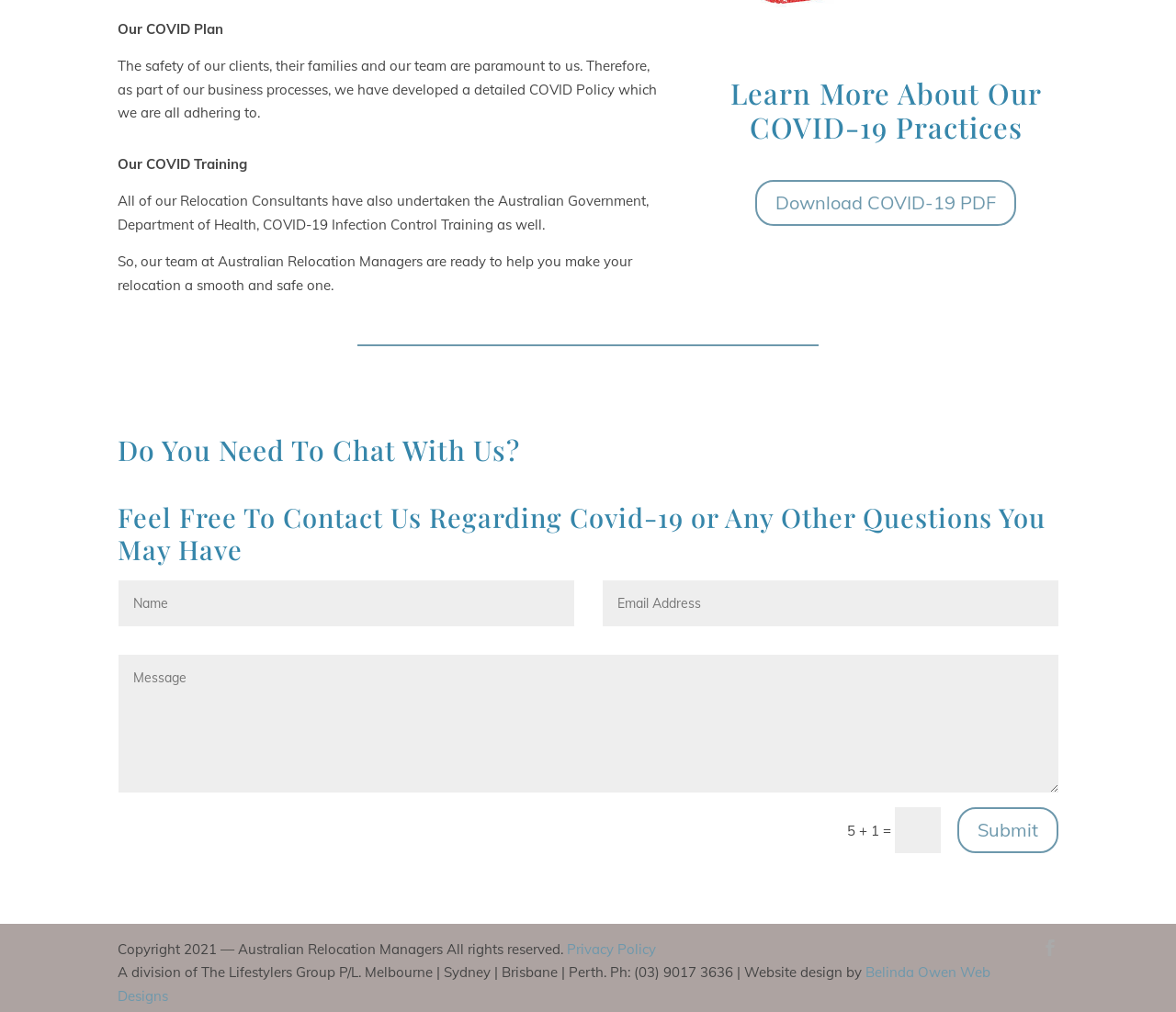Identify the bounding box coordinates for the region of the element that should be clicked to carry out the instruction: "View Privacy Policy". The bounding box coordinates should be four float numbers between 0 and 1, i.e., [left, top, right, bottom].

[0.482, 0.929, 0.558, 0.946]